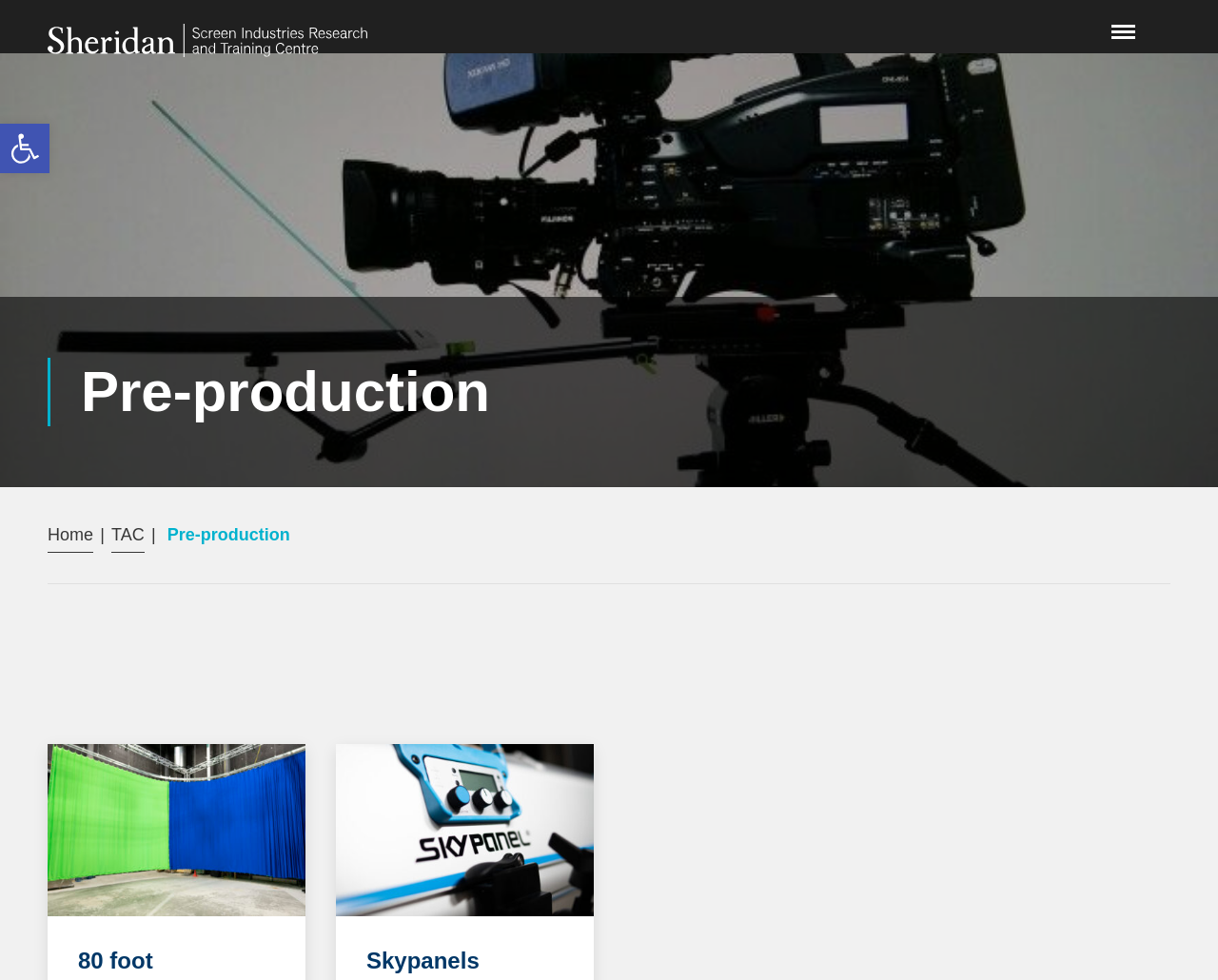Please identify the bounding box coordinates of the element's region that should be clicked to execute the following instruction: "Open accessibility tools". The bounding box coordinates must be four float numbers between 0 and 1, i.e., [left, top, right, bottom].

[0.0, 0.126, 0.041, 0.177]